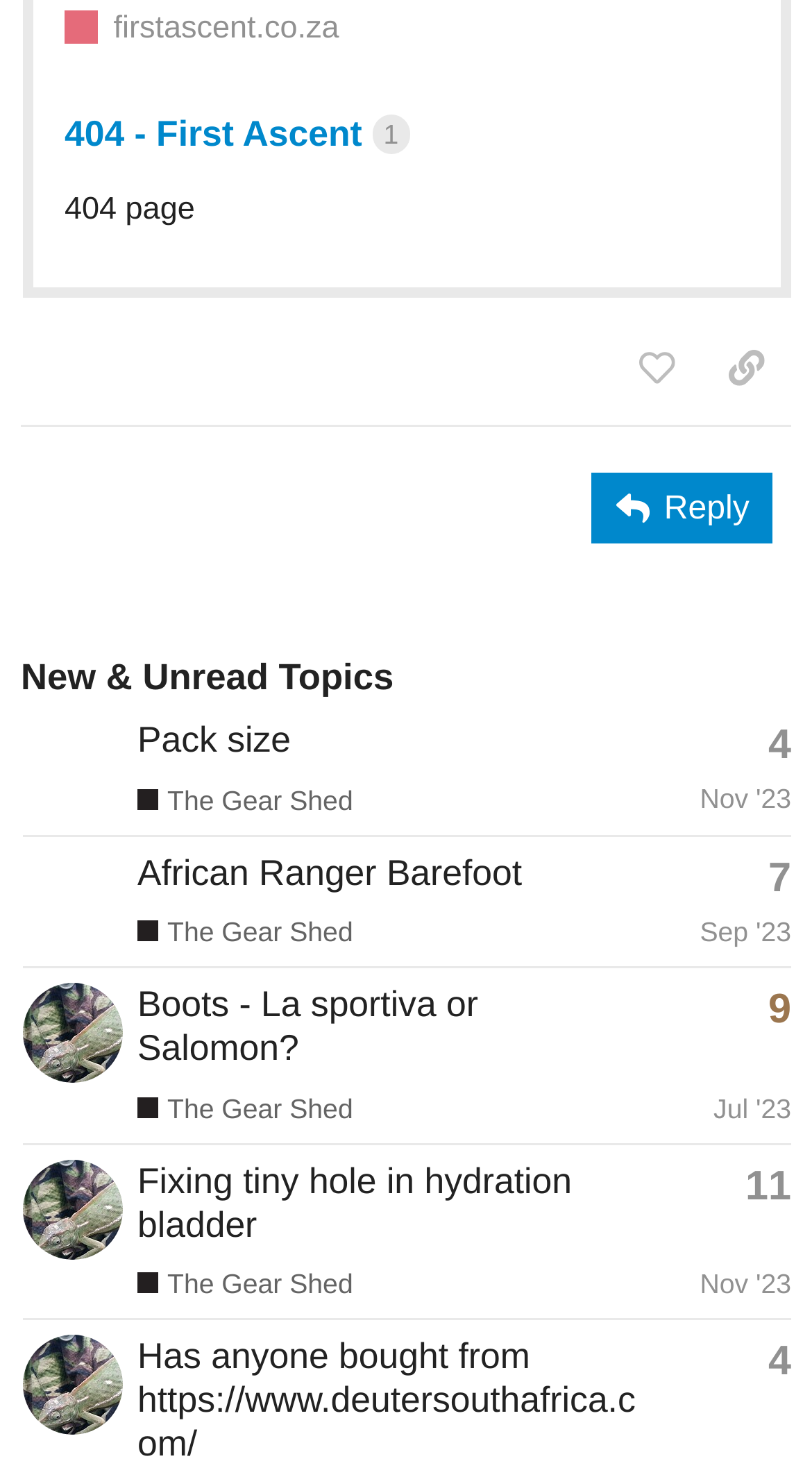What is the name of the category where the topic 'Fixing tiny hole in hydration bladder' is located?
Use the information from the screenshot to give a comprehensive response to the question.

I found the gridcell element with the topic 'Fixing tiny hole in hydration bladder' and saw that it has a link with the text 'The Gear Shed', which indicates that the topic is located in the category 'The Gear Shed'.